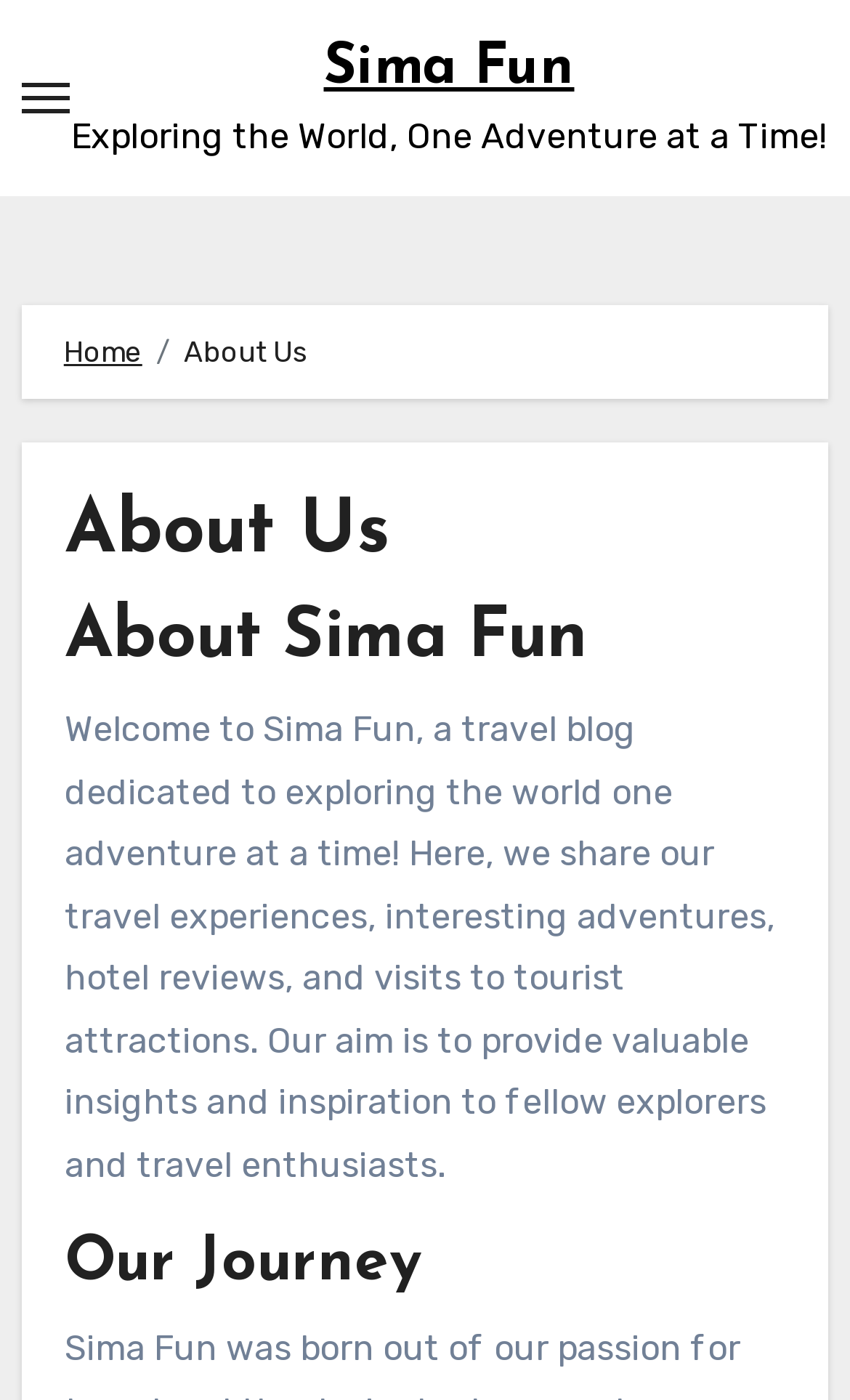Given the following UI element description: "Sima Fun", find the bounding box coordinates in the webpage screenshot.

[0.381, 0.028, 0.676, 0.07]